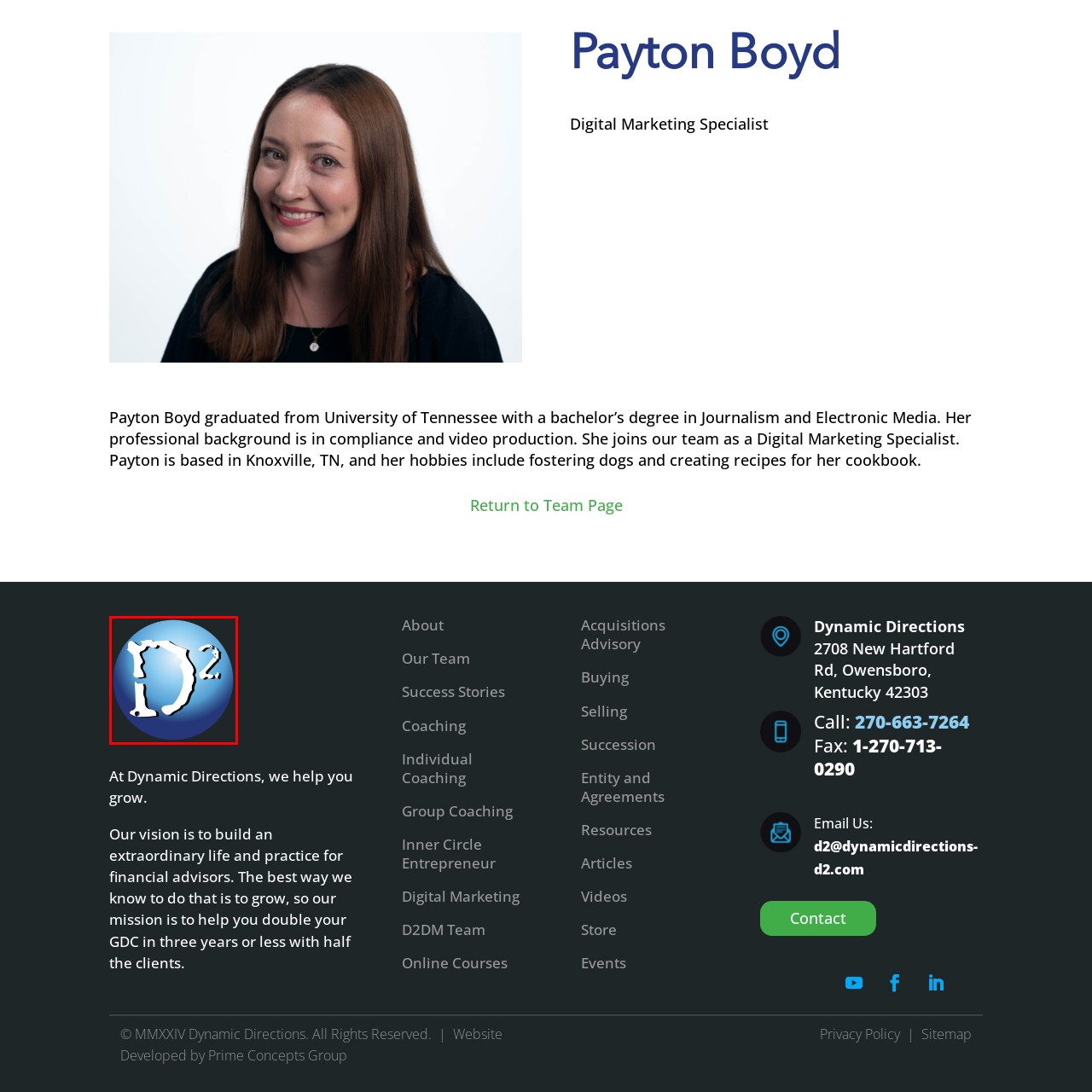What value does the blue color in the logo suggest?
Review the image inside the red bounding box and give a detailed answer.

The caption explains that the use of a blue palette suggests trust and expertise, which are core values in the financial sector.